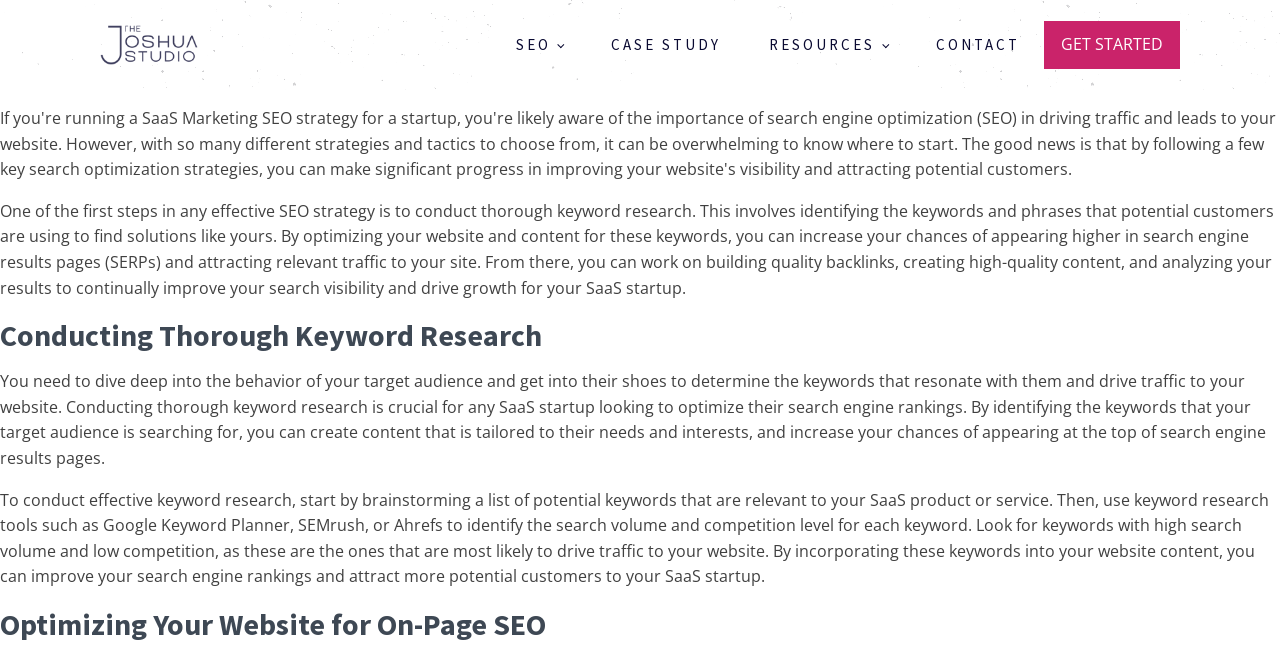Answer the question with a brief word or phrase:
What is the purpose of conducting keyword research?

To increase search engine rankings